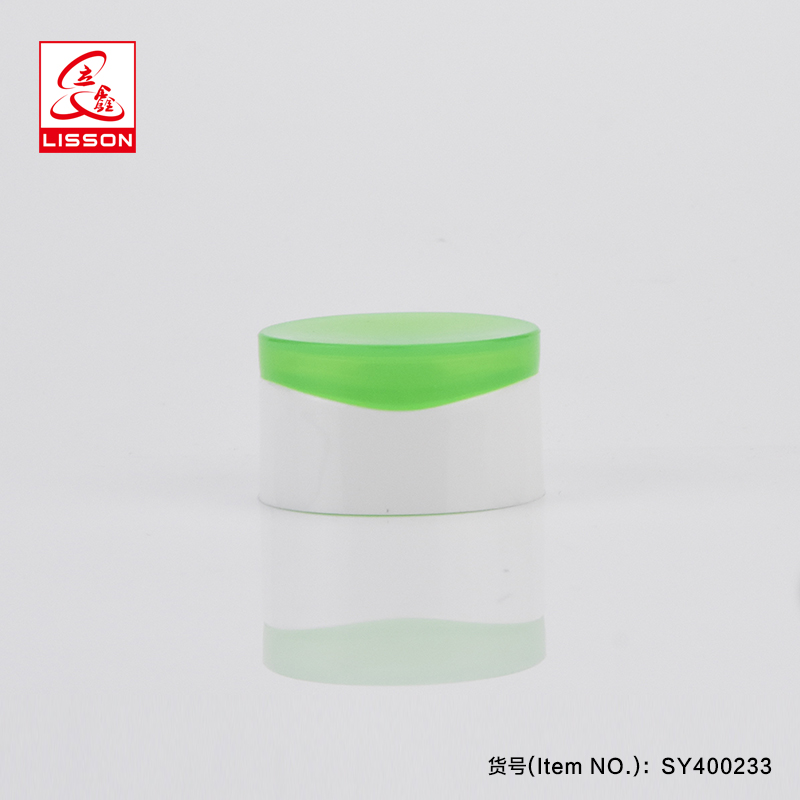Use a single word or phrase to answer the following:
What is the shape of the lid's top?

Rounded